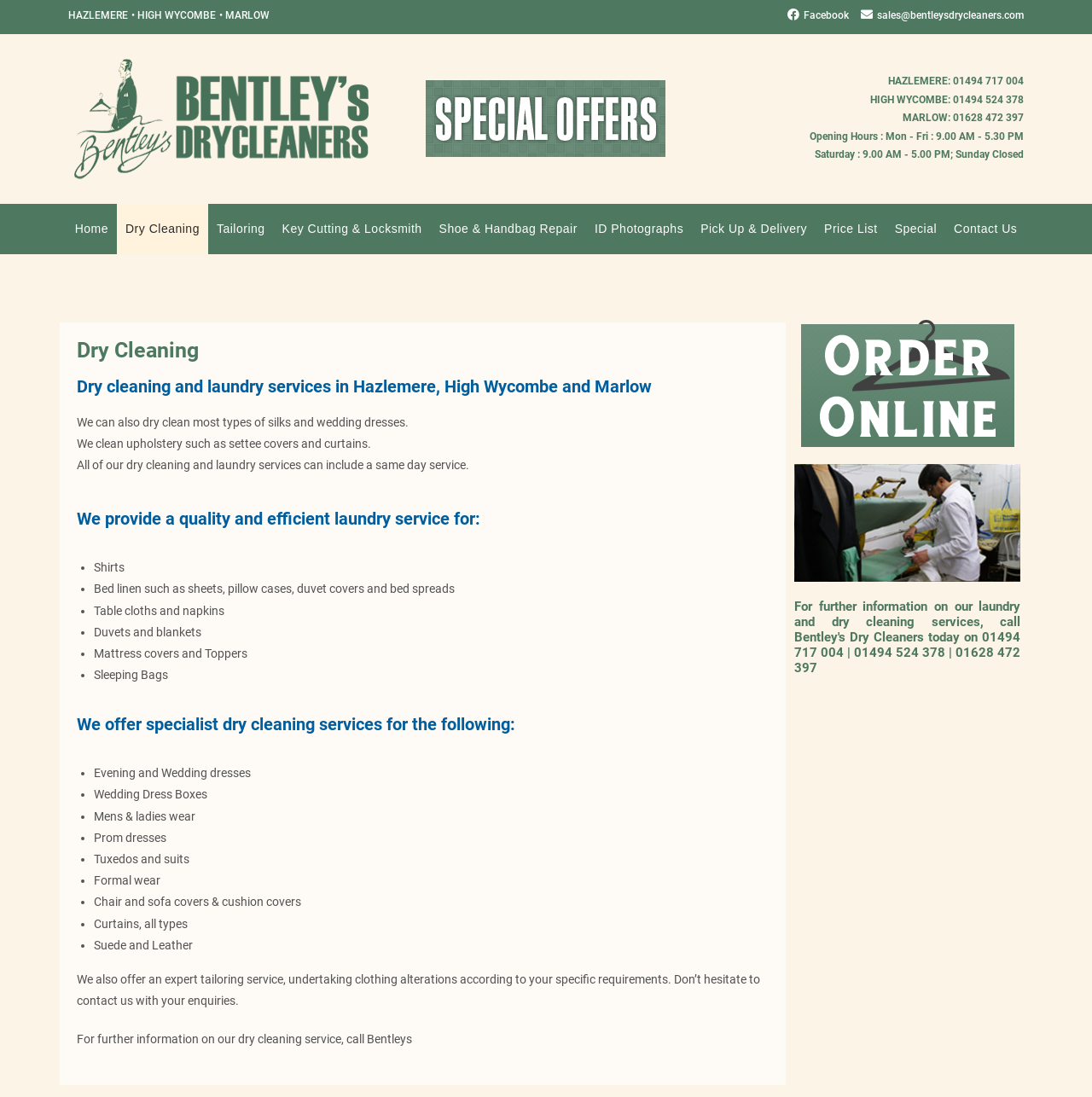Summarize the contents and layout of the webpage in detail.

The webpage is about Bentley's Dry Cleaners, a dry cleaning and laundry service provider. At the top of the page, there are several links to different locations, including Hazlemere, High Wycombe, and Marlow. Next to these links, there is a Facebook link and an email address. Below these links, there are three more links with phone numbers for each location.

The main content of the page is divided into sections. The first section has a heading "Dry Cleaning" and describes the dry cleaning services offered, including cleaning of silks, wedding dresses, and upholstery. The section also mentions that same-day service is available.

The next section has a heading "We provide a quality and efficient laundry service for:" and lists various items that can be laundered, including shirts, bed linen, tablecloths, and duvets.

The following section has a heading "We offer specialist dry cleaning services for the following:" and lists various special items that can be dry cleaned, including evening and wedding dresses, wedding dress boxes, mens and ladies wear, prom dresses, tuxedos, and formal wear.

Below these sections, there is a paragraph describing the tailoring service offered, which includes clothing alterations according to specific requirements. Another paragraph invites users to contact Bentley's Dry Cleaners for further information on their dry cleaning service.

At the bottom of the page, there is a section with opening hours, including Monday to Friday from 9:00 AM to 5:30 PM, Saturday from 9:00 AM to 5:00 PM, and Sunday closed. There are also links to various services, including Home, Dry Cleaning, Tailoring, Key Cutting & Locksmith, Shoe & Handbag Repair, ID Photographs, Pick Up & Delivery, Price List, Special, and Contact Us.